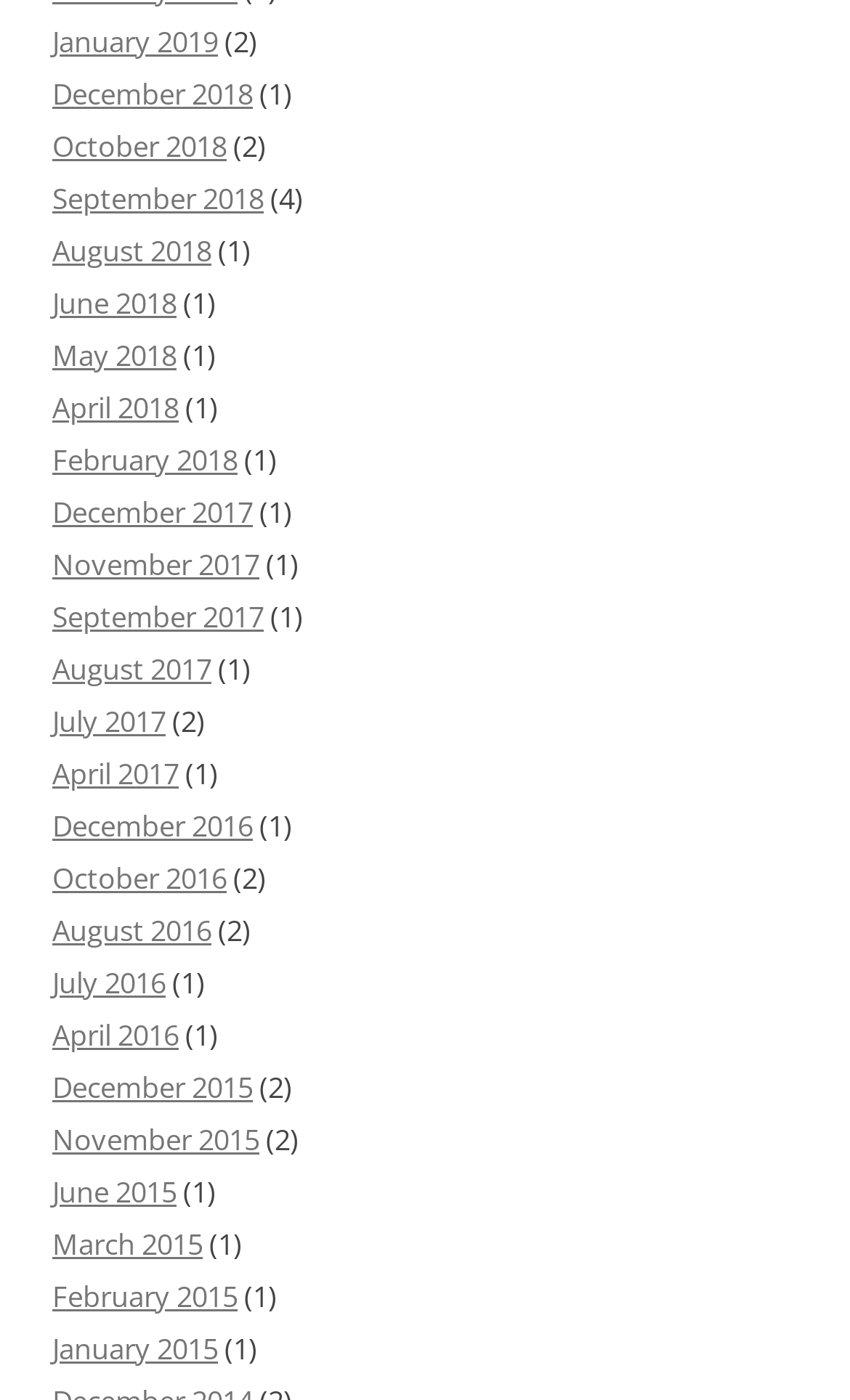Find the bounding box coordinates of the element's region that should be clicked in order to follow the given instruction: "View August 2018". The coordinates should consist of four float numbers between 0 and 1, i.e., [left, top, right, bottom].

[0.062, 0.165, 0.249, 0.193]